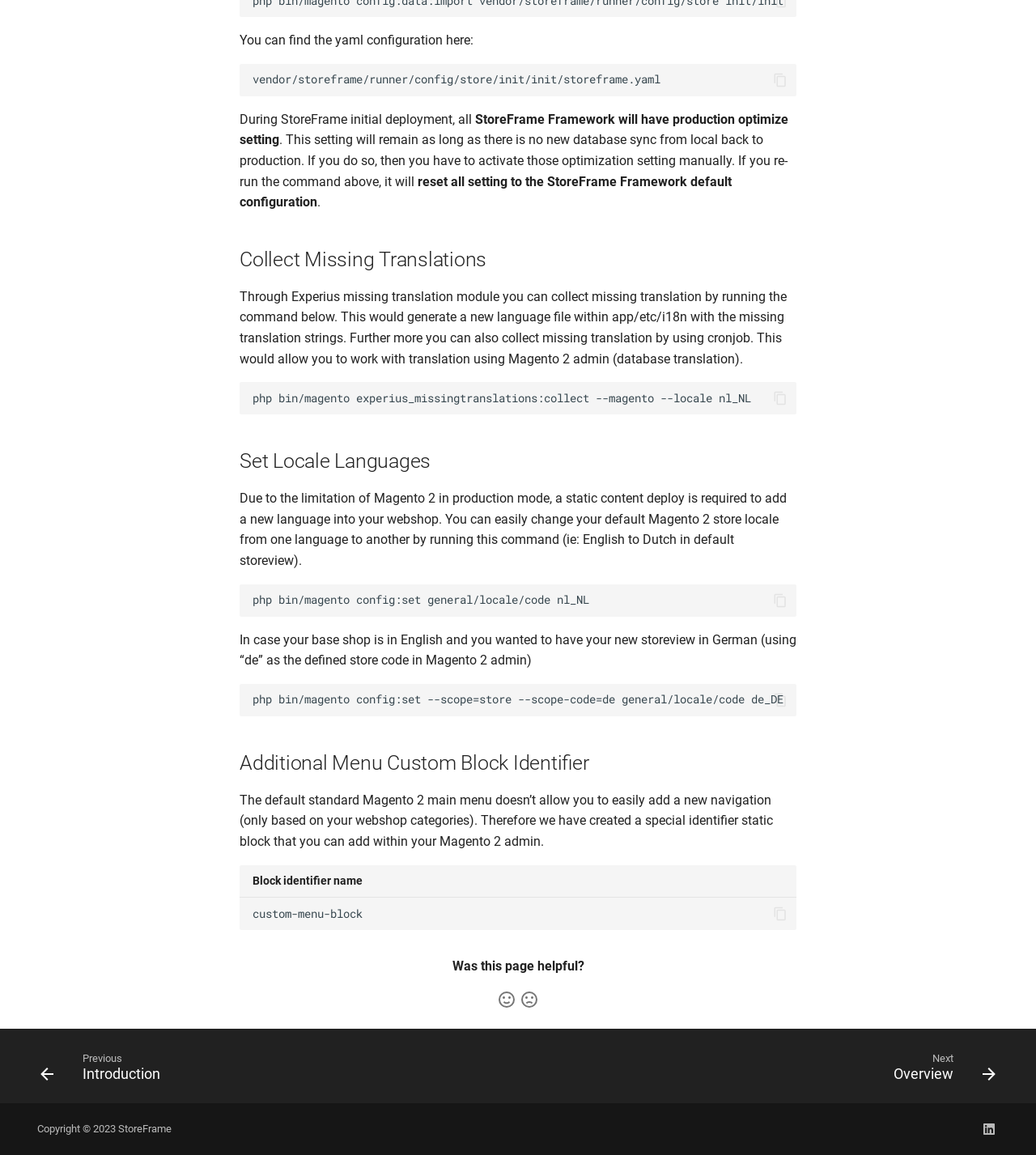Please answer the following question using a single word or phrase: 
What is the name of the special identifier static block?

custom-menu-block